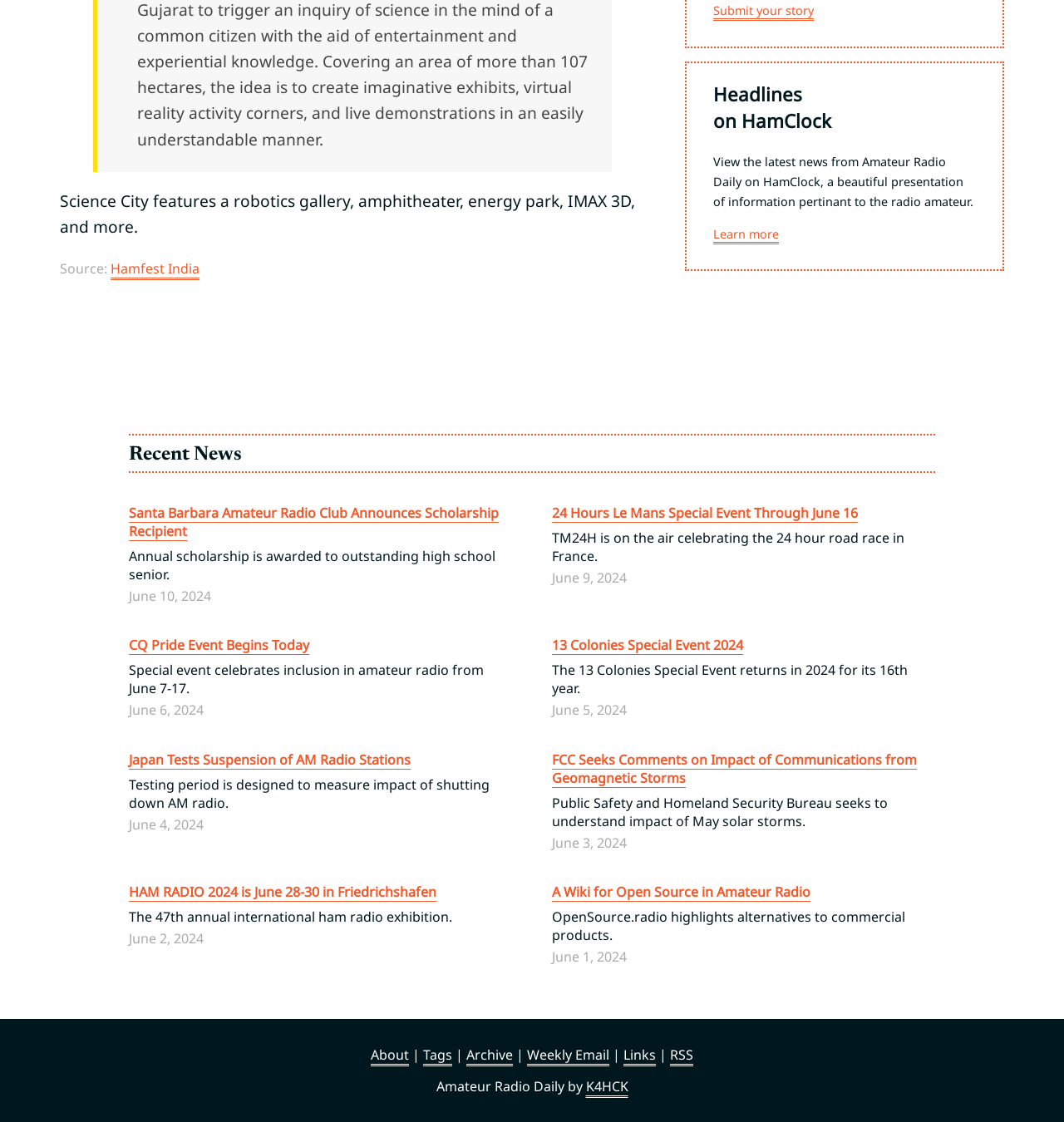Given the webpage screenshot, identify the bounding box of the UI element that matches this description: "CQ Pride Event Begins Today".

[0.121, 0.567, 0.291, 0.583]